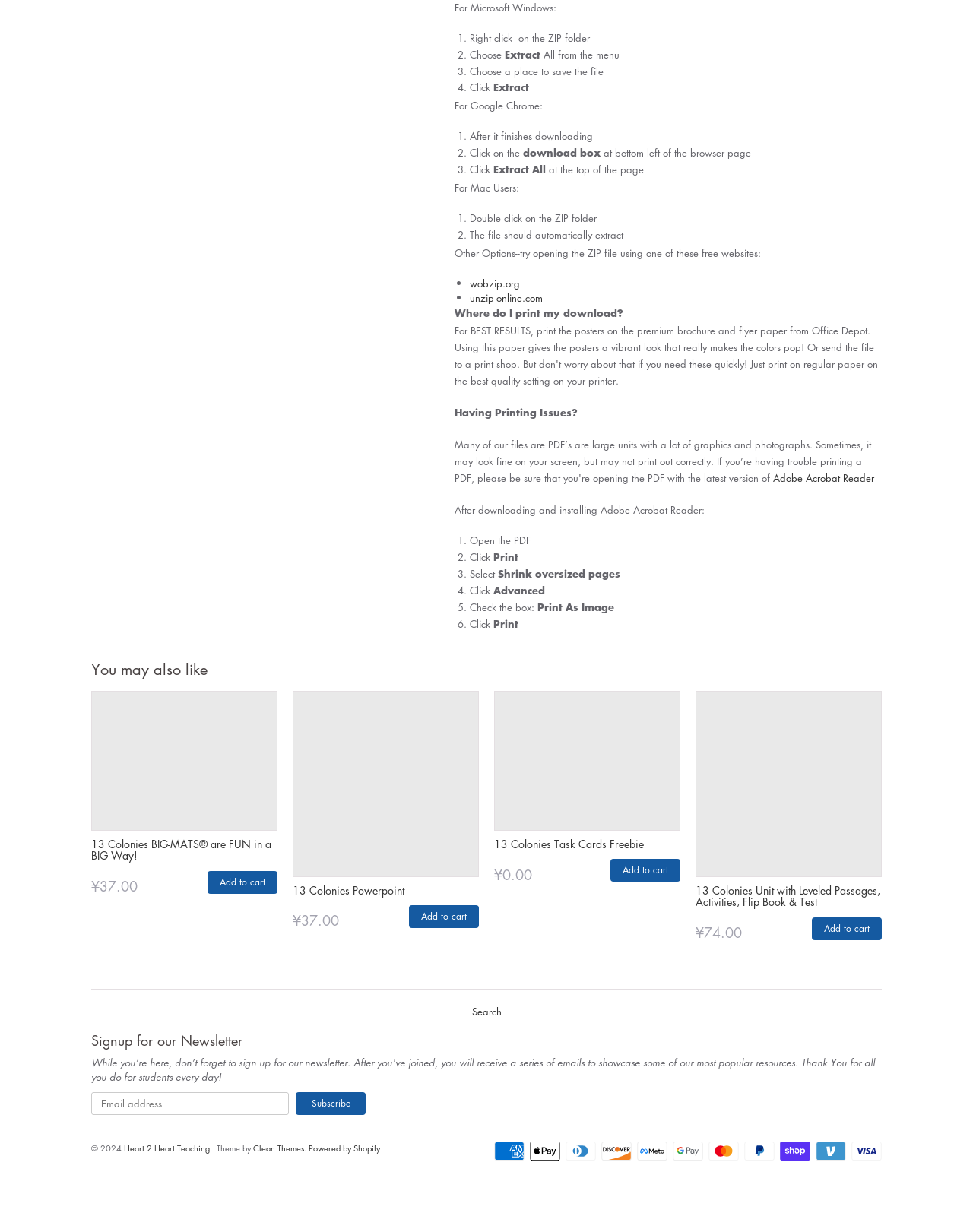Find the bounding box coordinates for the area that must be clicked to perform this action: "Visit wobzip.org".

[0.483, 0.224, 0.534, 0.236]